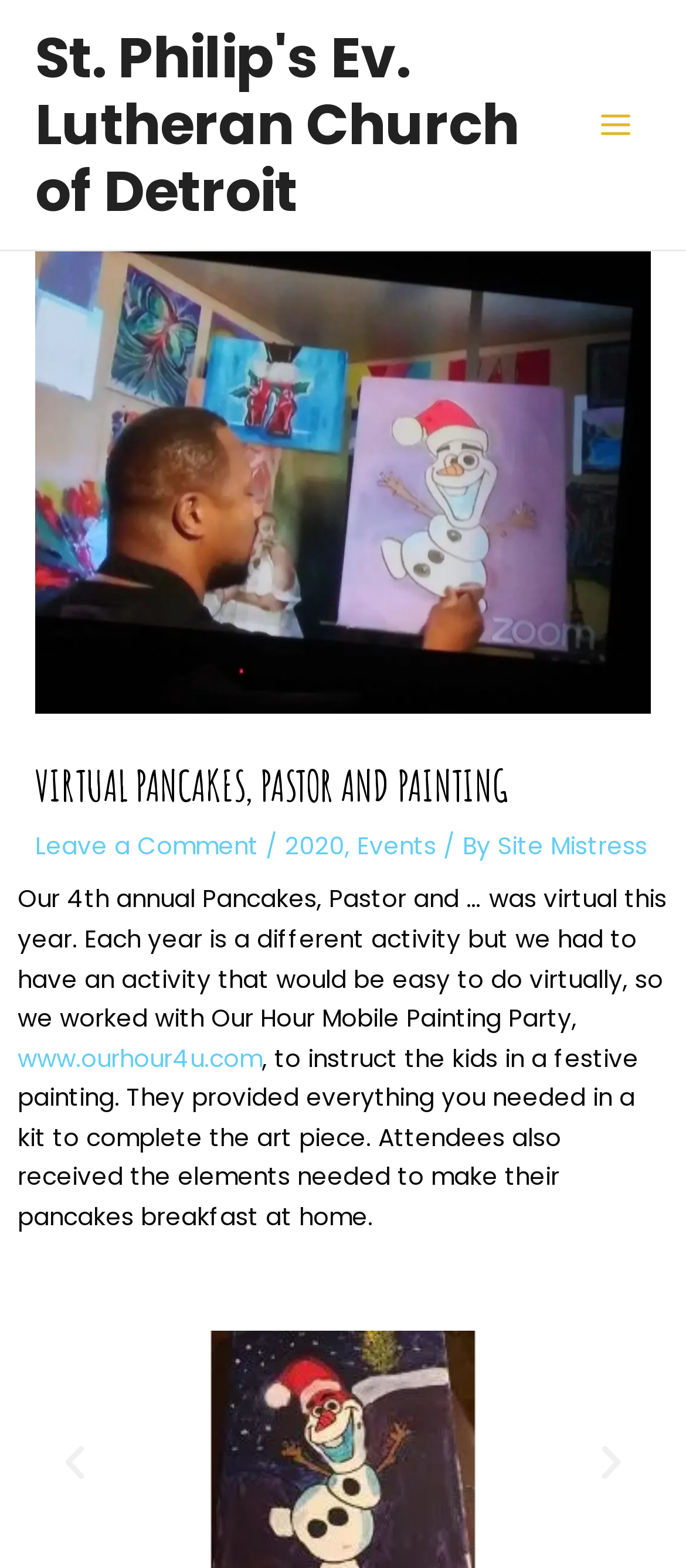Identify the bounding box for the UI element described as: "aria-label="Next slide"". Ensure the coordinates are four float numbers between 0 and 1, formatted as [left, top, right, bottom].

[0.859, 0.919, 0.923, 0.947]